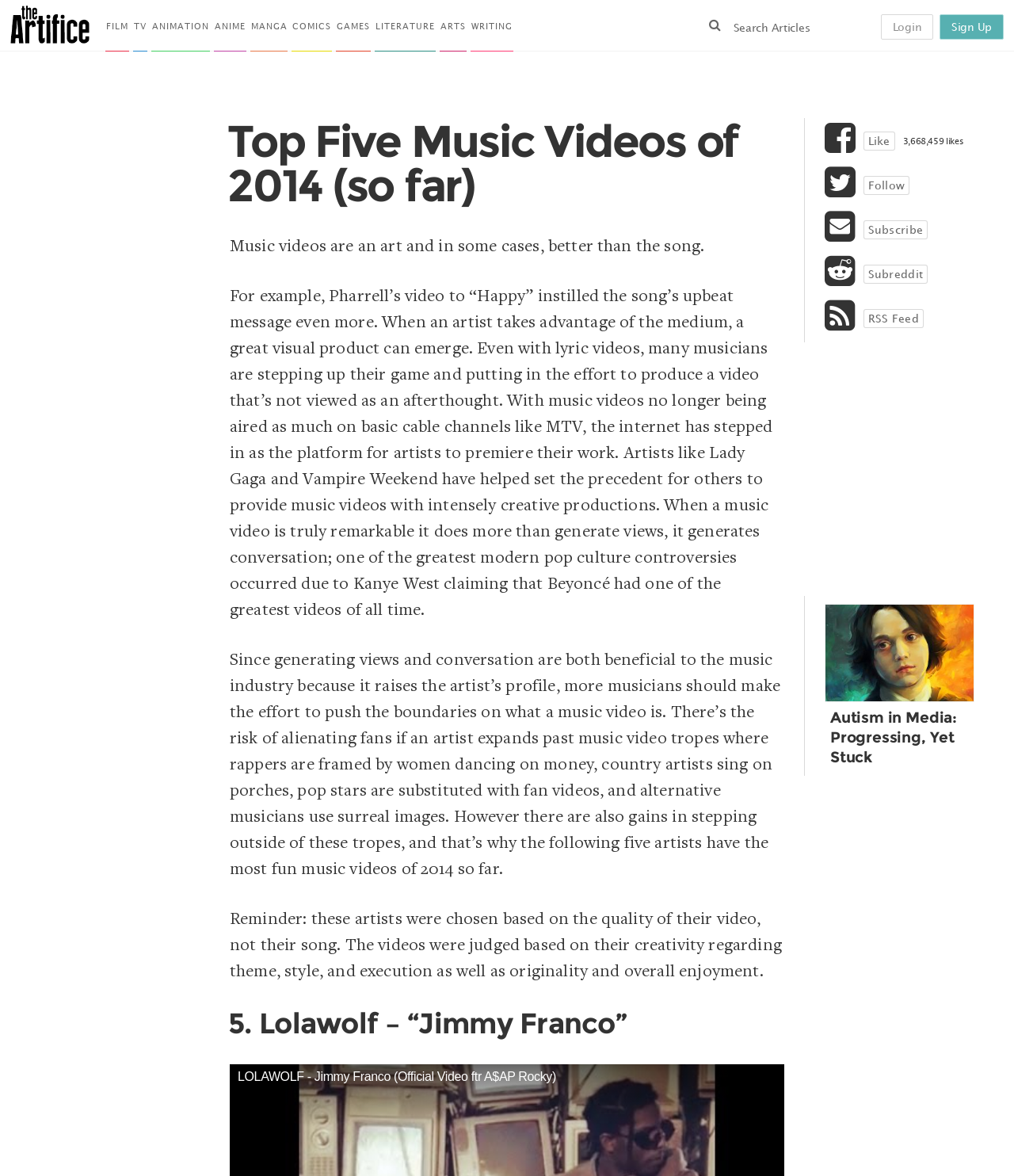Create a detailed description of the webpage's content and layout.

The webpage is an article about the top five music videos of 2014, with a focus on the artistry and creativity of music videos. At the top of the page, there is a logo and a navigation menu with links to various categories such as FILM, TV, ANIMATION, and more. Below the navigation menu, there is a search bar and links to login and sign up.

The main content of the page is divided into sections, with headings and paragraphs of text. The first section has a heading "Top Five Music Videos of 2014 (so far)" and a brief introduction to the topic, followed by a longer paragraph discussing the importance of music videos as an art form. The text explains how music videos can generate conversation and raise an artist's profile, and how some artists have pushed the boundaries of what a music video can be.

The next section lists the top five music videos, with a heading "5. Lolawolf – “Jimmy Franco”" and presumably more headings and text for the other four videos. Below this section, there are links to like, follow, and subscribe to the content, as well as a link to a subreddit and an RSS feed.

On the right side of the page, there is a section with a link to an article titled "Autism in Media: Progressing, Yet Stuck" and an accompanying image.